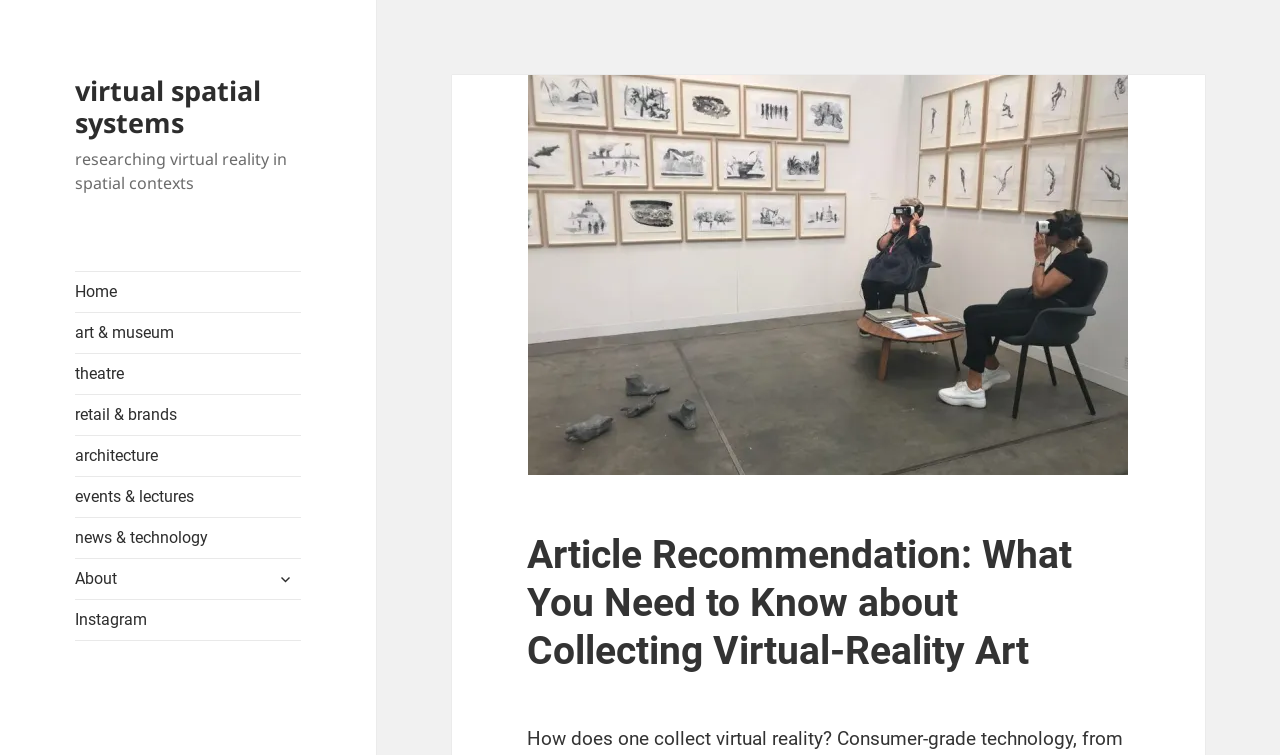Find and provide the bounding box coordinates for the UI element described here: "theatre". The coordinates should be given as four float numbers between 0 and 1: [left, top, right, bottom].

[0.059, 0.468, 0.235, 0.521]